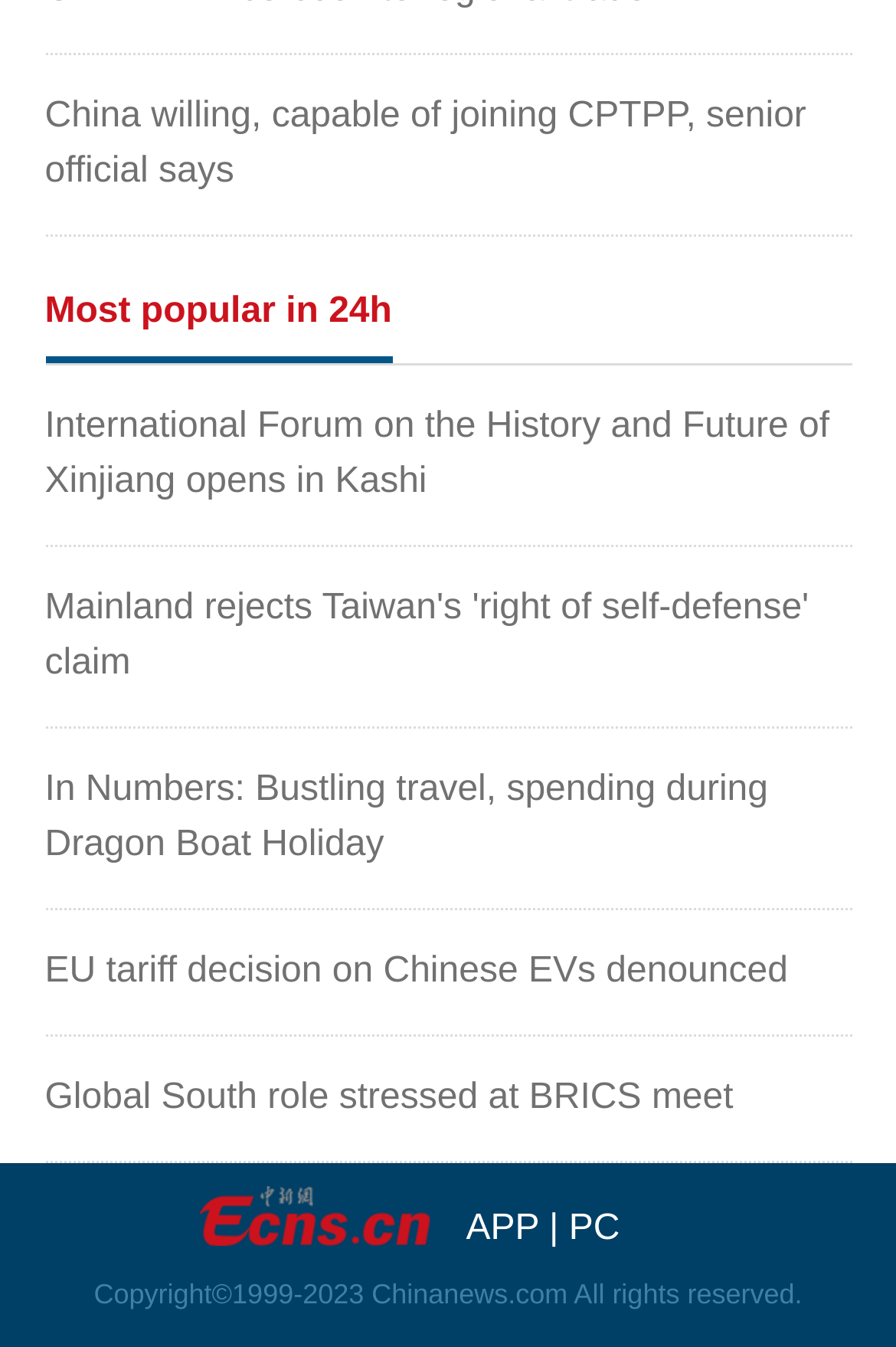Find the bounding box coordinates for the area you need to click to carry out the instruction: "Check mainland's response to Taiwan's claim". The coordinates should be four float numbers between 0 and 1, indicated as [left, top, right, bottom].

[0.05, 0.437, 0.903, 0.507]